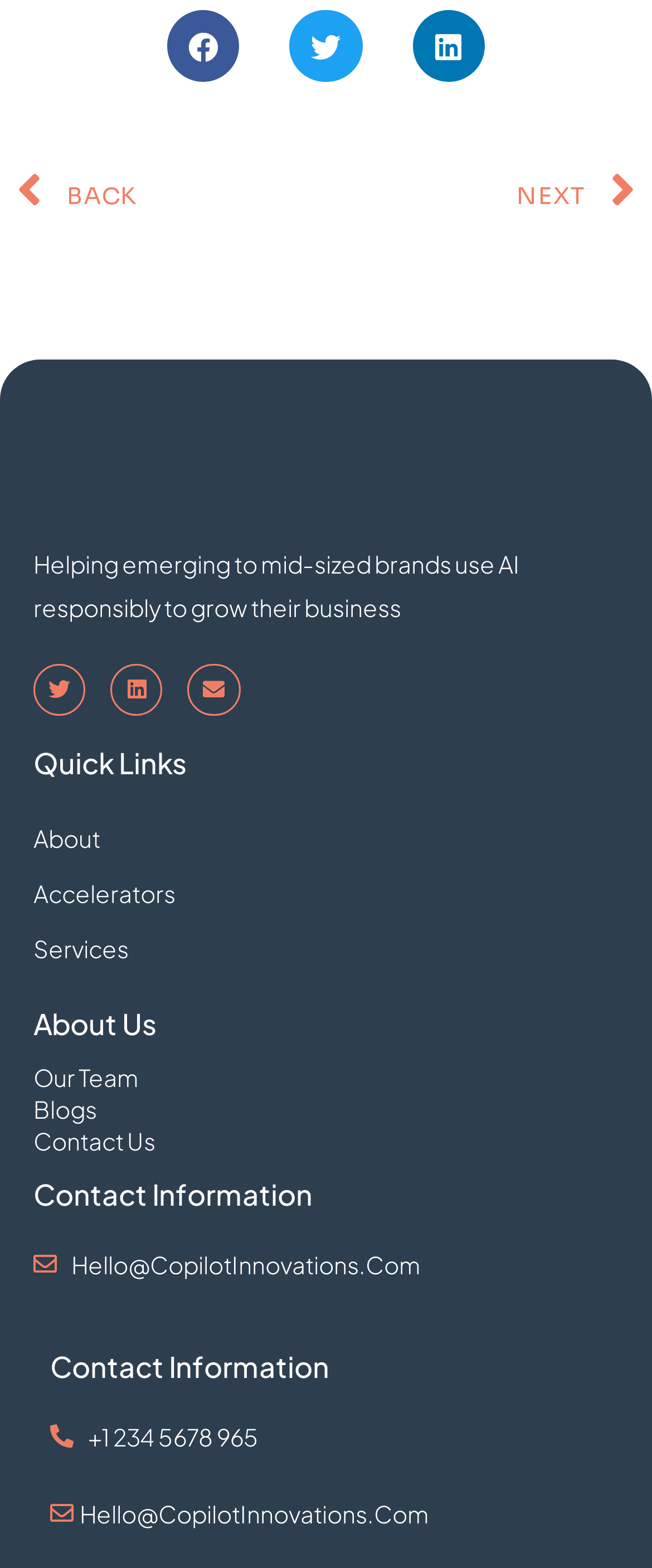What is the email address to contact the company?
Using the details shown in the screenshot, provide a comprehensive answer to the question.

The email address to contact the company is 'Hello@CopilotInnovations.Com', which is located at the bottom of the webpage with a bounding box of [0.051, 0.792, 0.949, 0.82]. It is one of the contact information provided on the page.